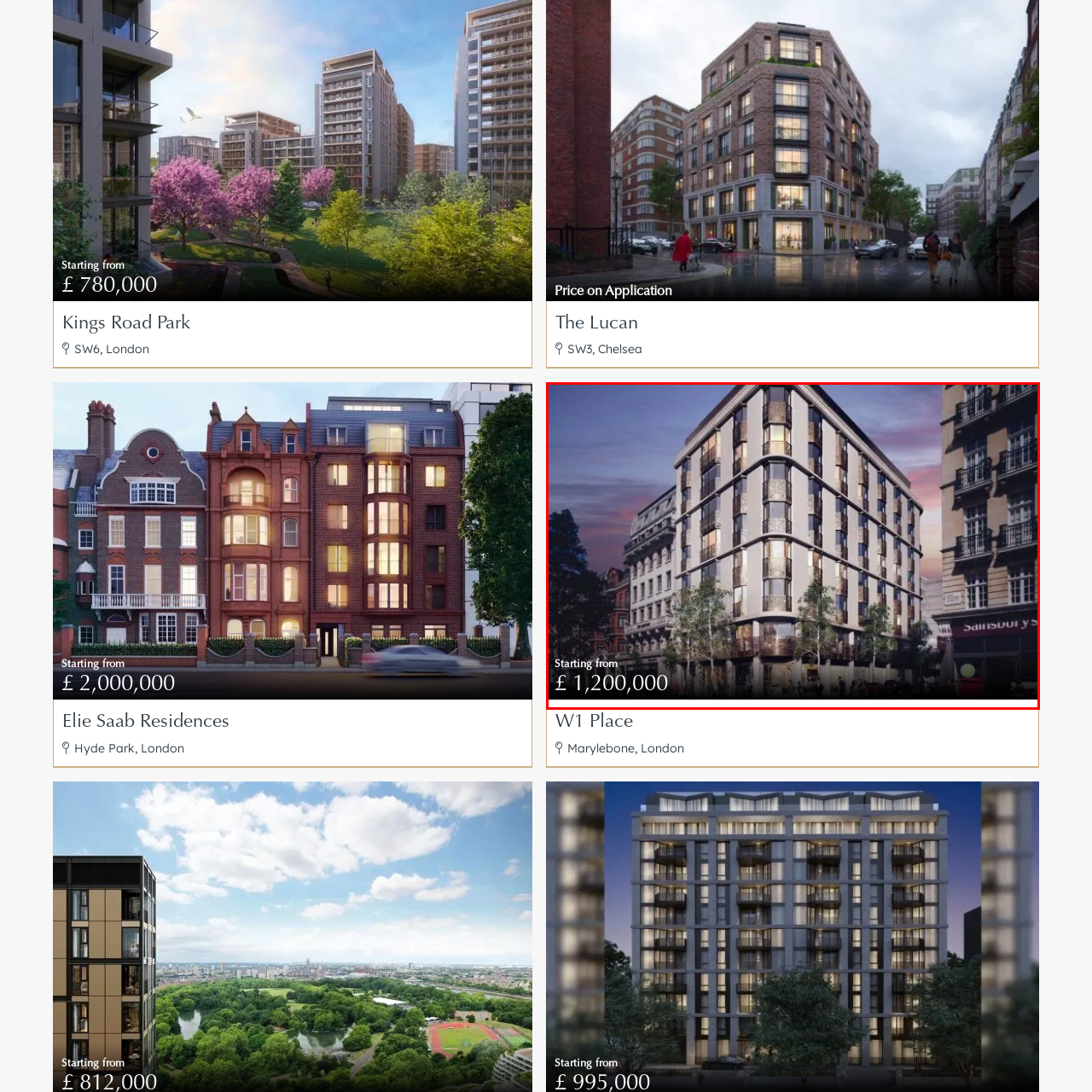What is the starting price of the residences?
Carefully look at the image inside the red bounding box and answer the question in a detailed manner using the visual details present.

The starting price of the residences is prominently displayed at the bottom of the image, which is £1,200,000, highlighting the luxury aspect of the offering.